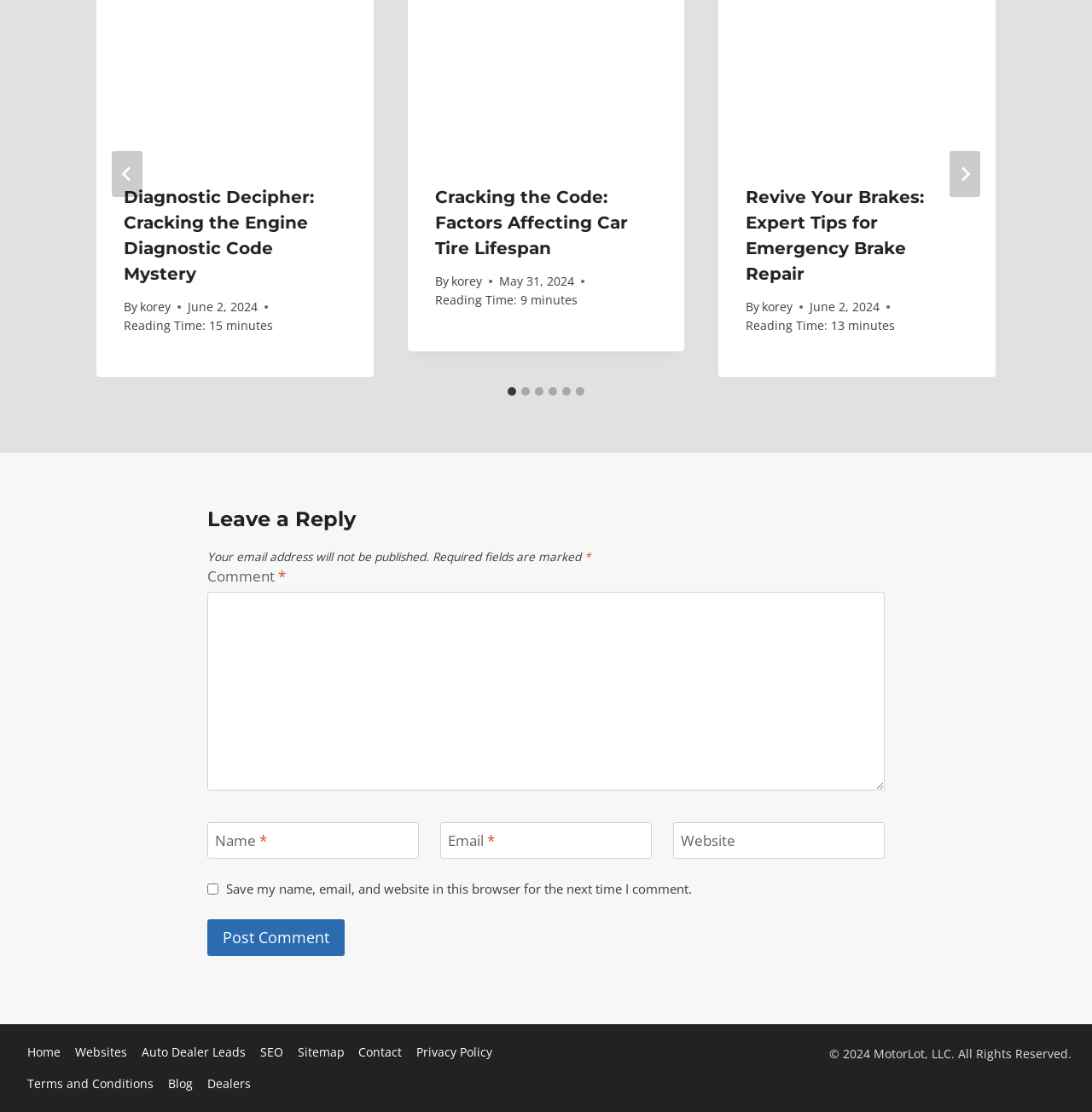How many links are available in the footer navigation? Refer to the image and provide a one-word or short phrase answer.

9